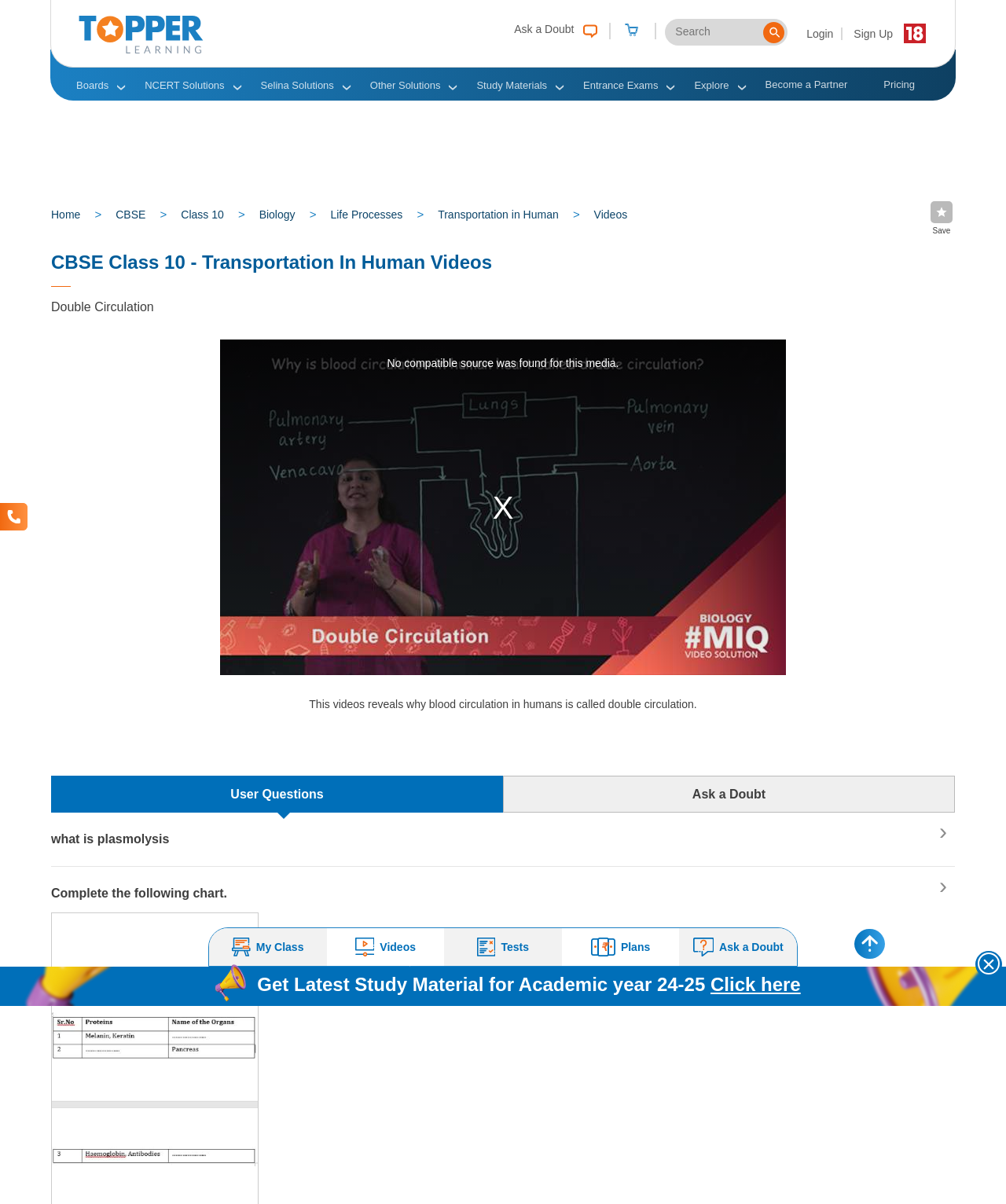Given the element description, predict the bounding box coordinates in the format (top-left x, top-left y, bottom-right x, bottom-right y). Make sure all values are between 0 and 1. Here is the element description: Save

[0.925, 0.167, 0.947, 0.185]